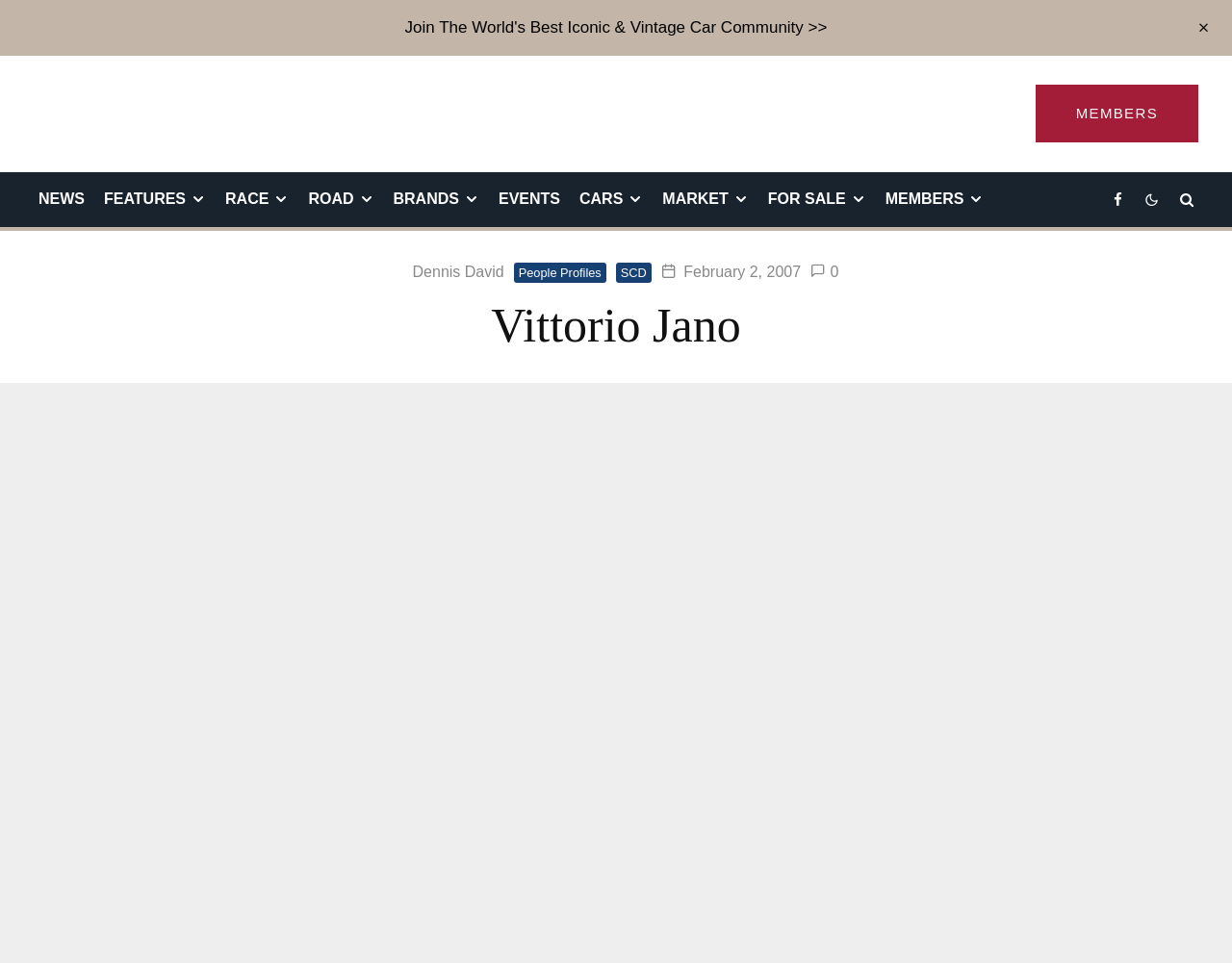Create a detailed narrative describing the layout and content of the webpage.

The webpage is about Vittorio Jano's biography. At the top, there is a prominent link to "Join The World's Best Iconic & Vintage Car Community" followed by a series of links to different sections of the website, including "MEMBERS", "NEWS", "FEATURES", "RACE", "ROAD", "BRANDS", "EVENTS", "CARS", "MARKET", "FOR SALE", and "MEMBERS" again. These links are positioned horizontally across the top of the page.

Below these links, there are three social media links to Facebook and two other platforms, aligned to the right side of the page. Next to these social media links, there is an avatar photo with a link to "Dennis David" and another link to "People Profiles" and "SCD". 

On the left side of the page, there is a heading that reads "Vittorio Jano" in a larger font size. Below this heading, there is a brief biography of Vittorio Jano, which mentions that he was born on April 22, 1891, to Hungarian immigrants. The biography is positioned in the middle of the page, taking up most of the vertical space.